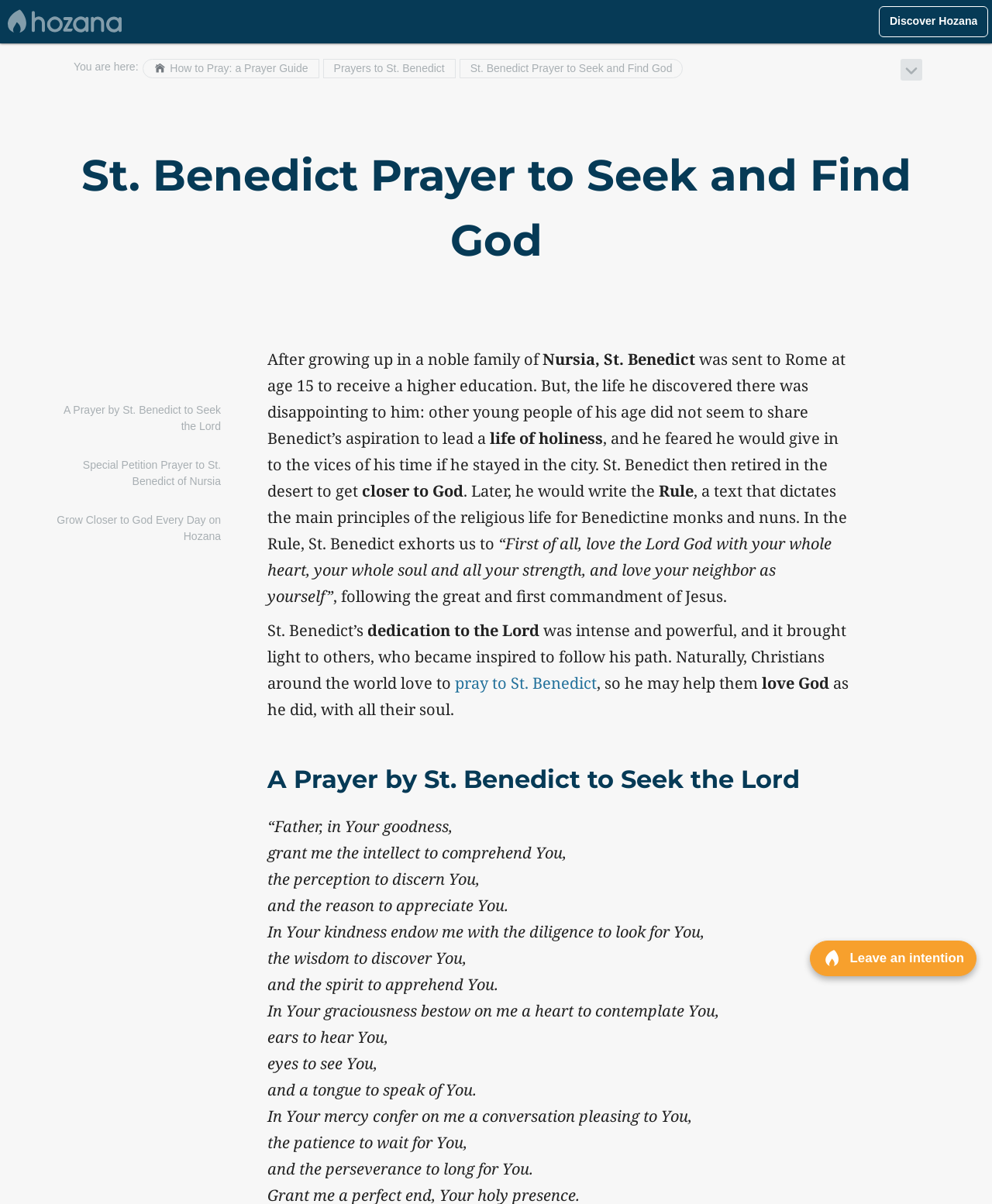What is the purpose of the 'How to Pray: a Prayer Guide' link?
Using the information from the image, give a concise answer in one word or a short phrase.

To guide prayer